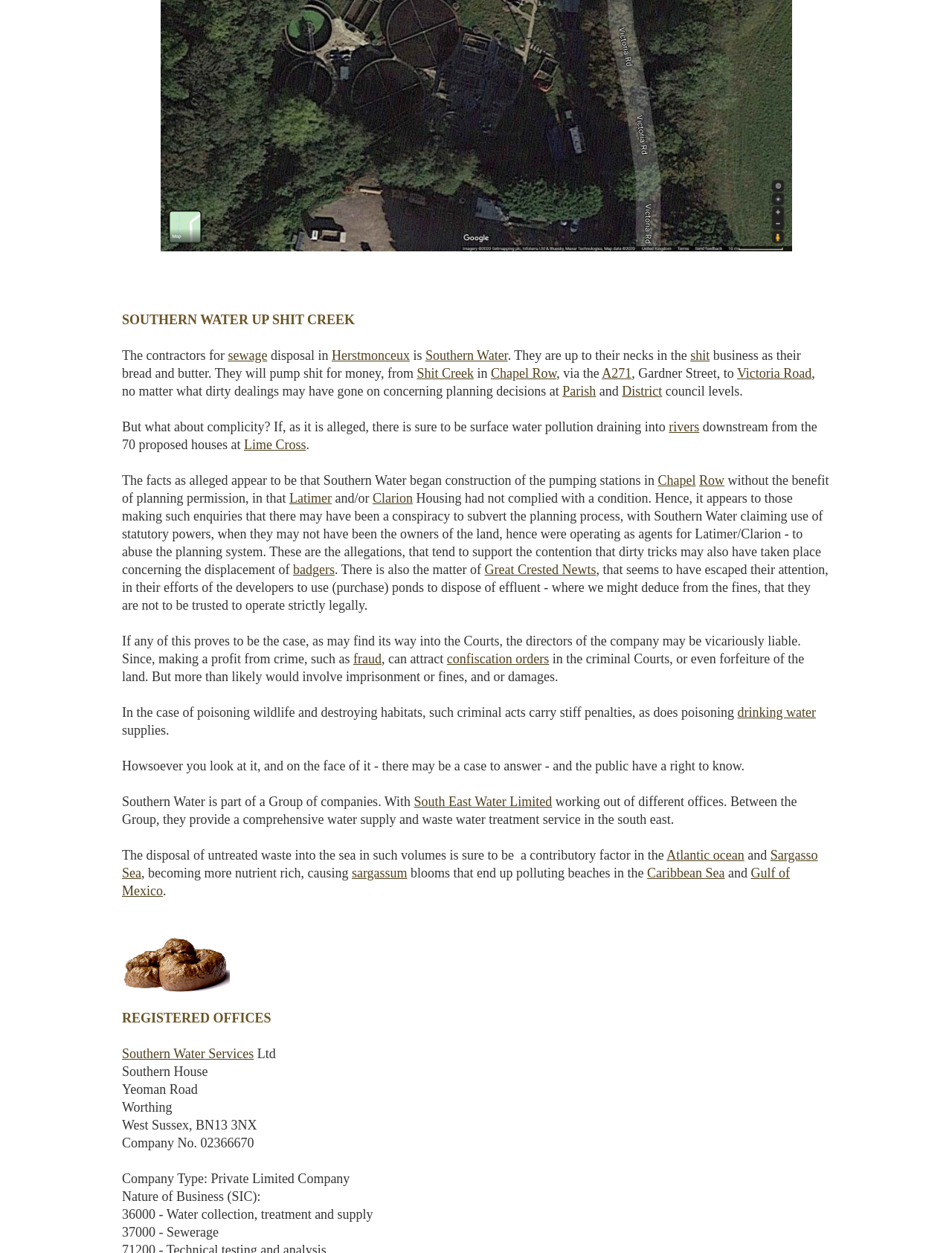What is the alleged crime committed by Southern Water?
Examine the image and give a concise answer in one word or a short phrase.

Fraud